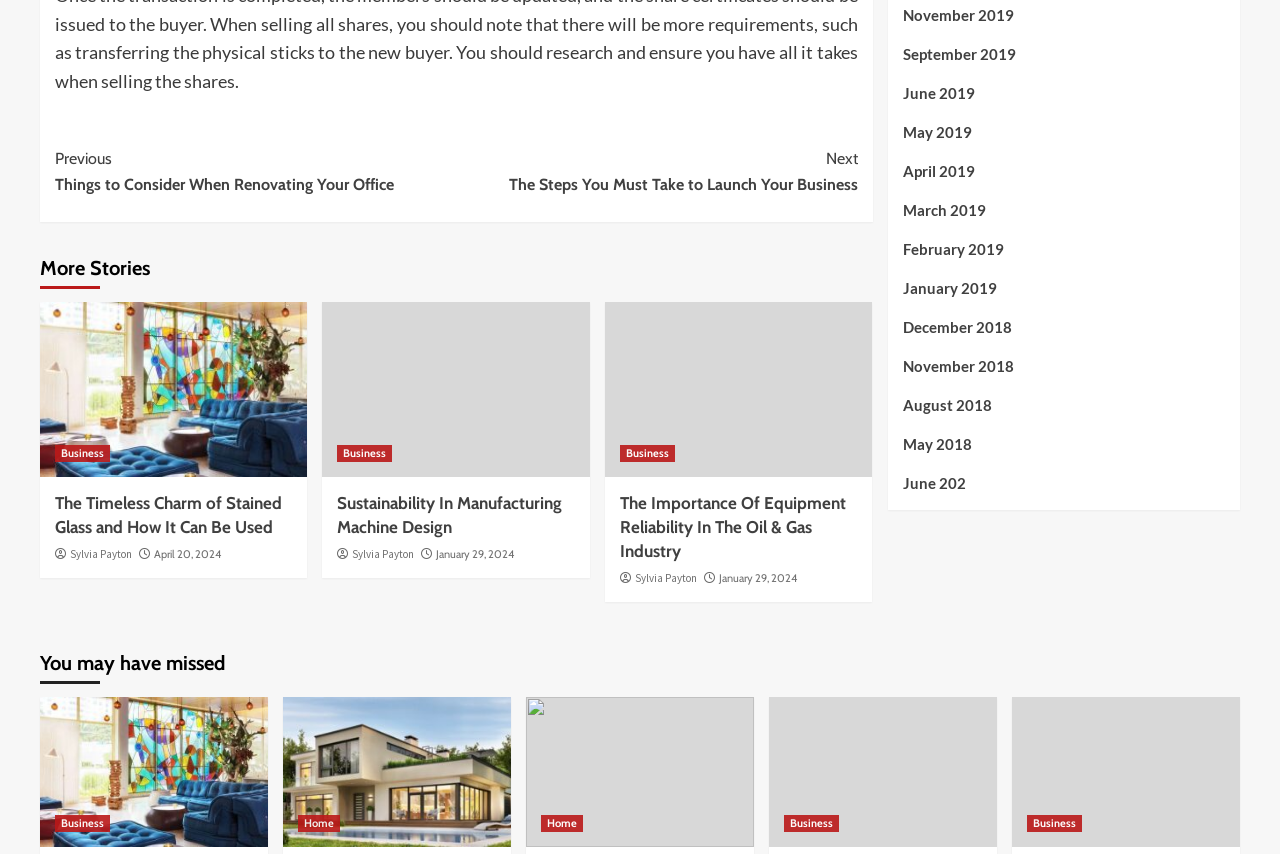Please identify the bounding box coordinates of the clickable region that I should interact with to perform the following instruction: "Click on 'Continue Reading'". The coordinates should be expressed as four float numbers between 0 and 1, i.e., [left, top, right, bottom].

[0.043, 0.159, 0.67, 0.243]